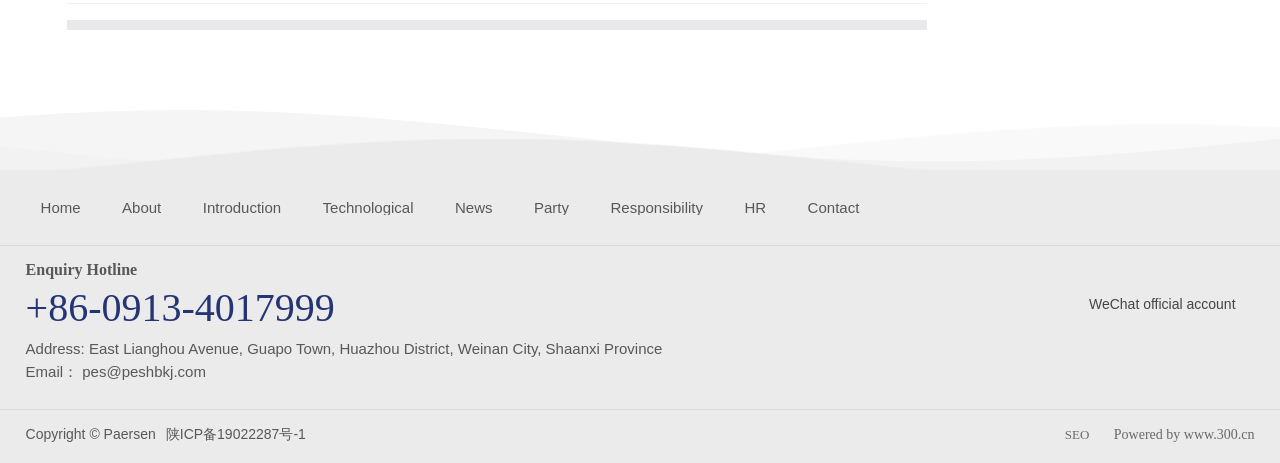Determine the bounding box coordinates for the UI element with the following description: "News". The coordinates should be four float numbers between 0 and 1, represented as [left, top, right, bottom].

[0.355, 0.433, 0.394, 0.465]